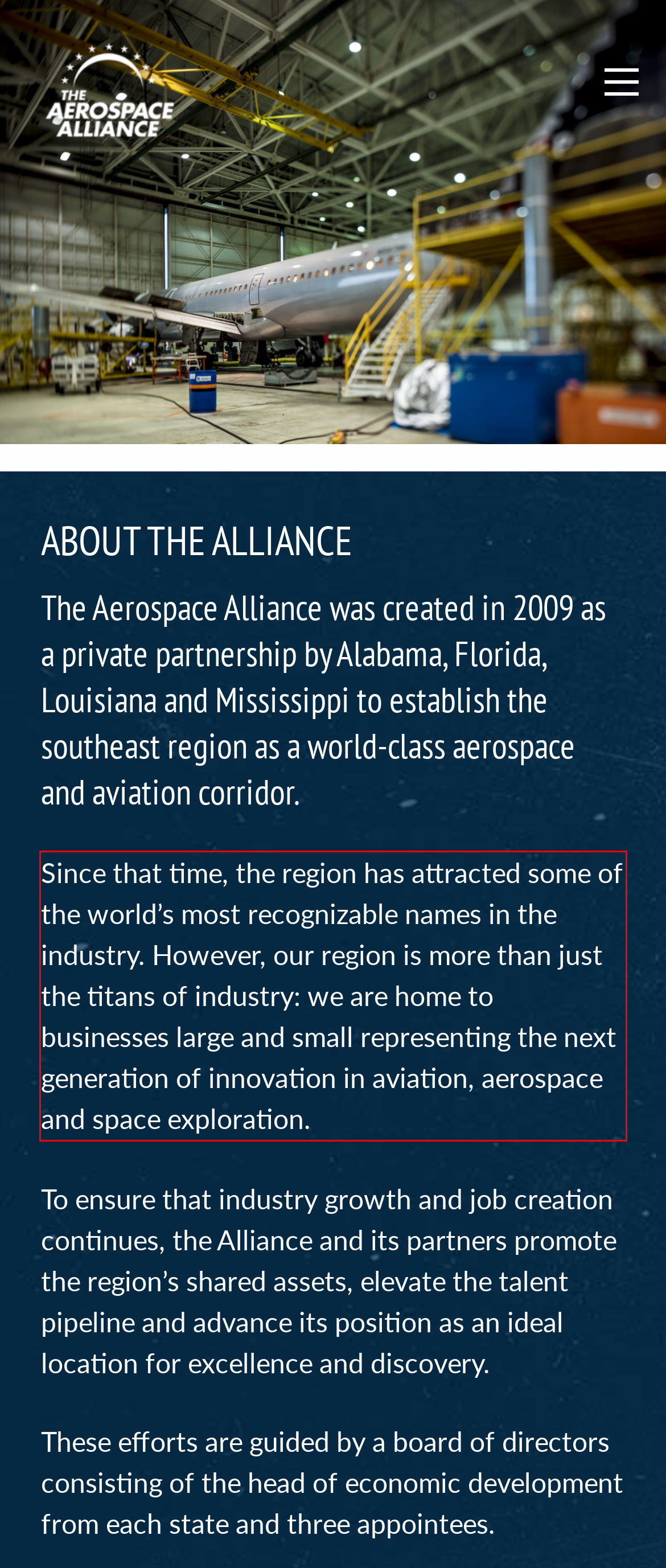You have a webpage screenshot with a red rectangle surrounding a UI element. Extract the text content from within this red bounding box.

Since that time, the region has attracted some of the world’s most recognizable names in the industry. However, our region is more than just the titans of industry: we are home to businesses large and small representing the next generation of innovation in aviation, aerospace and space exploration.